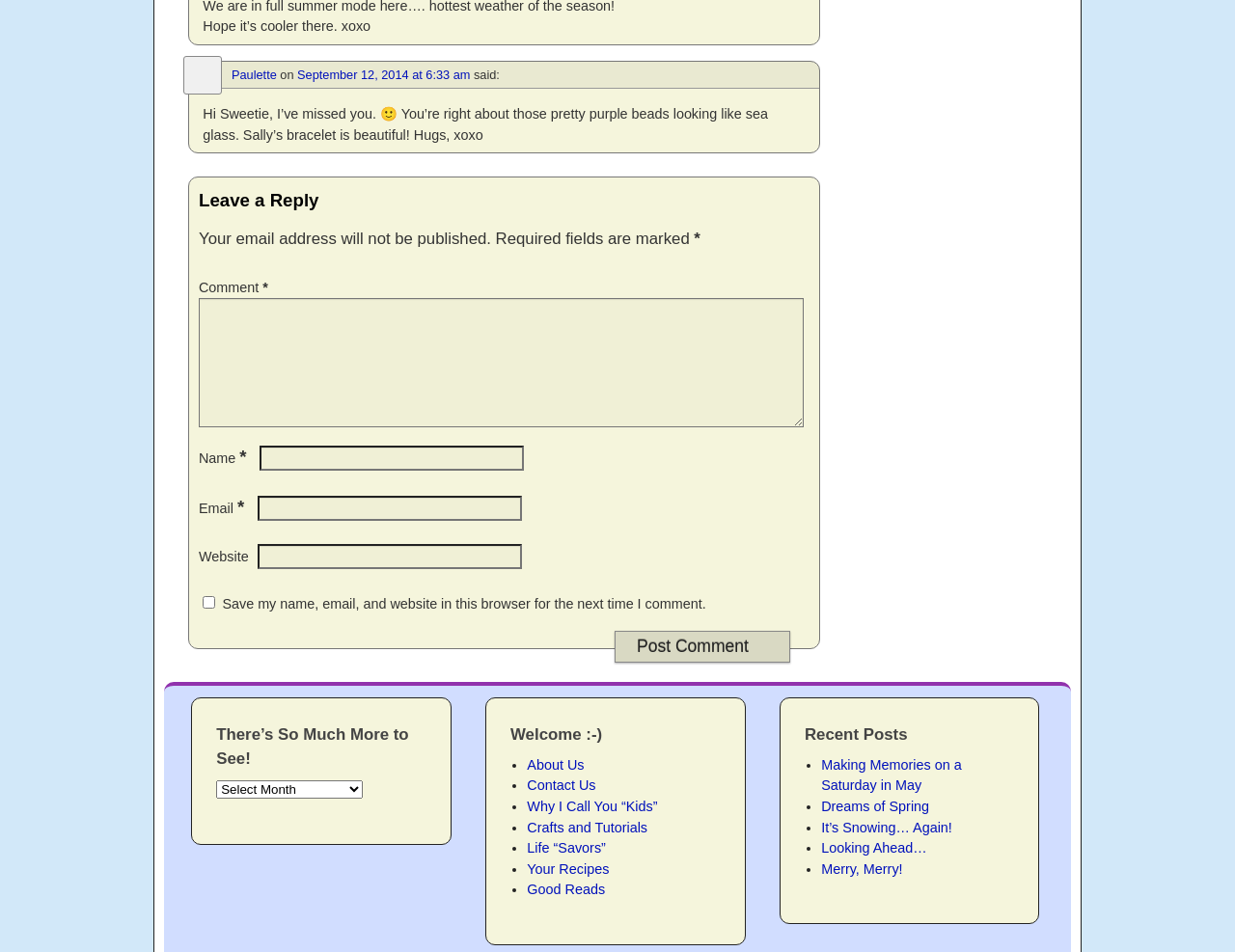Determine the bounding box coordinates of the section I need to click to execute the following instruction: "Visit the 'About Us' page". Provide the coordinates as four float numbers between 0 and 1, i.e., [left, top, right, bottom].

[0.427, 0.795, 0.473, 0.811]